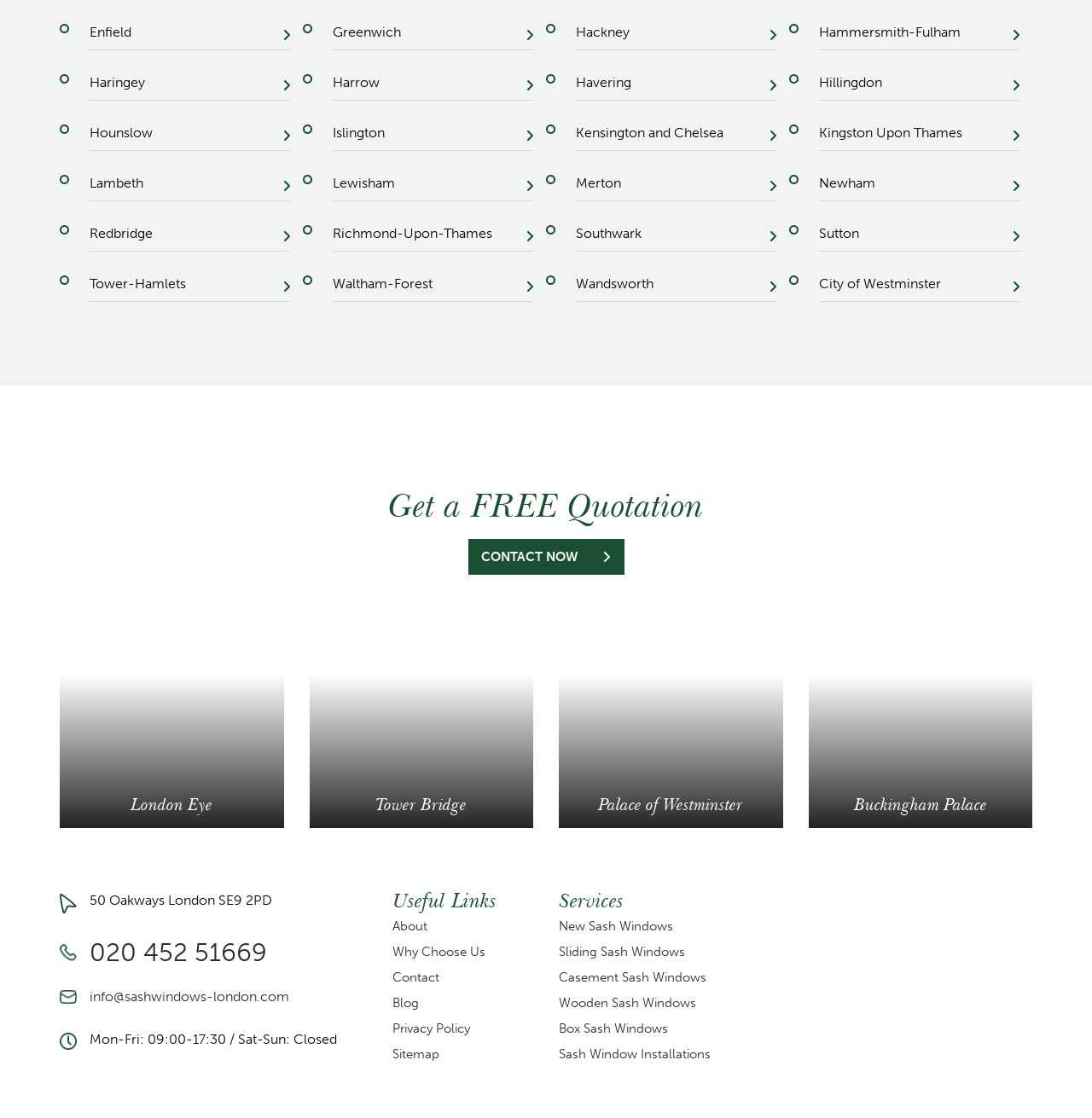For the element described, predict the bounding box coordinates as (top-left x, top-left y, bottom-right x, bottom-right y). All values should be between 0 and 1. Element description: Publications

None